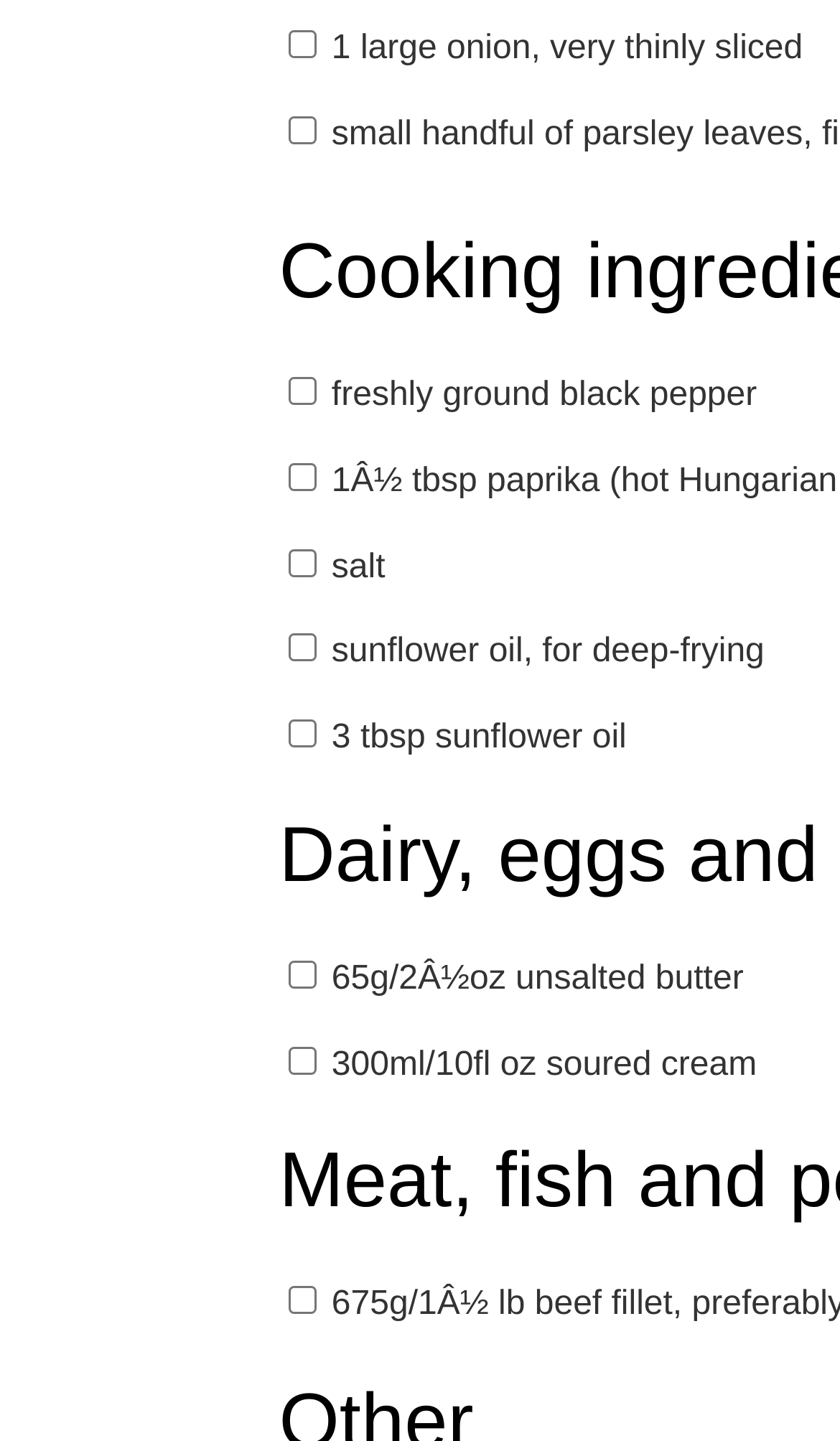How many ingredients are listed in the recipe?
Please provide a comprehensive answer based on the details in the screenshot.

I counted the number of checkboxes on the webpage, which represent the ingredients in the recipe. There are 9 checkboxes in total, indicating that there are 9 ingredients in the recipe.